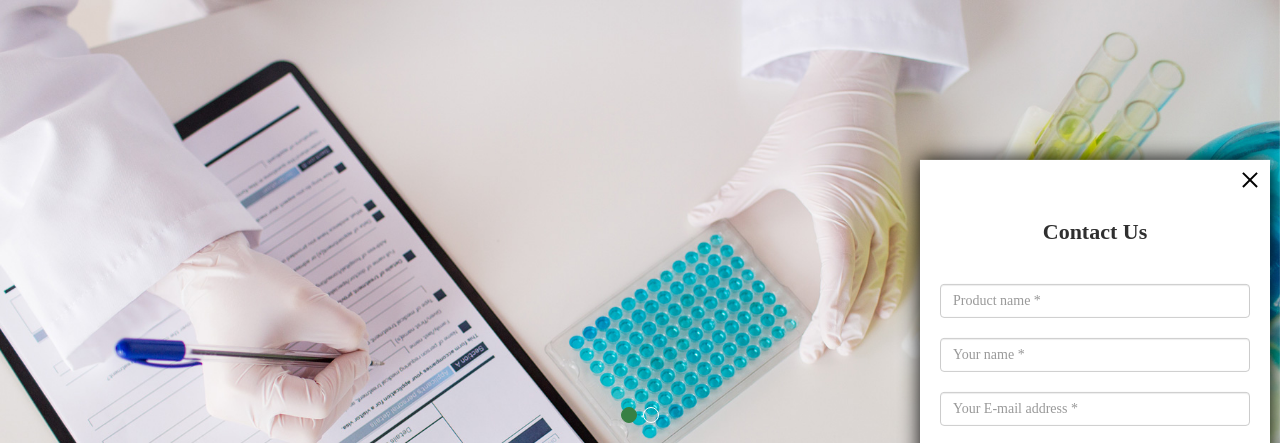Provide a single word or phrase to answer the given question: 
What is the color of the wells on the plate?

Turquoise